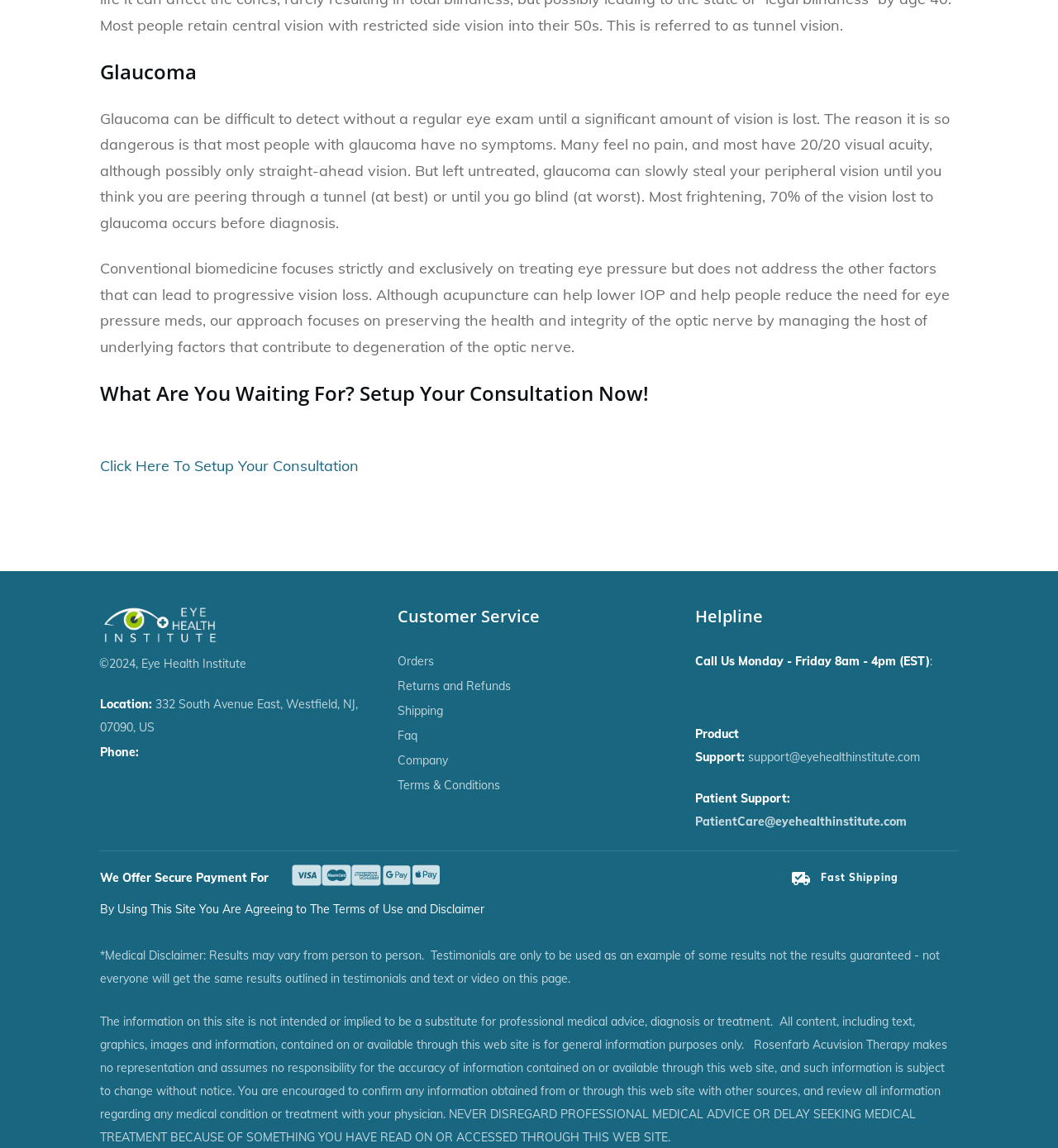Look at the image and write a detailed answer to the question: 
What is the purpose of the 'Click Here To Setup Your Consultation' button?

The purpose of the 'Click Here To Setup Your Consultation' button is to allow users to setup a consultation with the Eye Health Institute, likely to discuss their glaucoma treatment options. This is inferred from the context of the webpage, which is focused on glaucoma treatment and care.